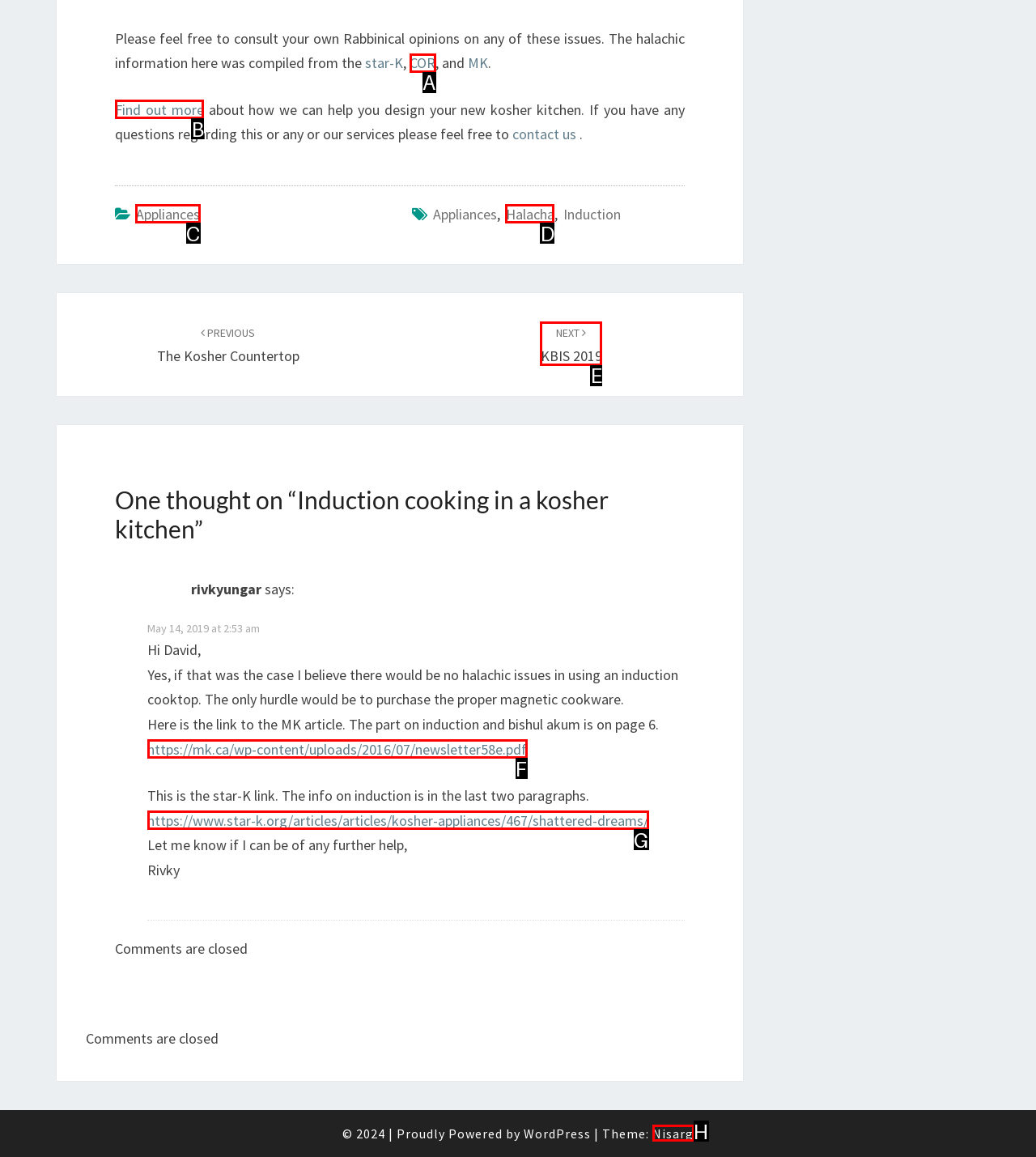Determine the right option to click to perform this task: Click on the 'Appliances' link
Answer with the correct letter from the given choices directly.

C